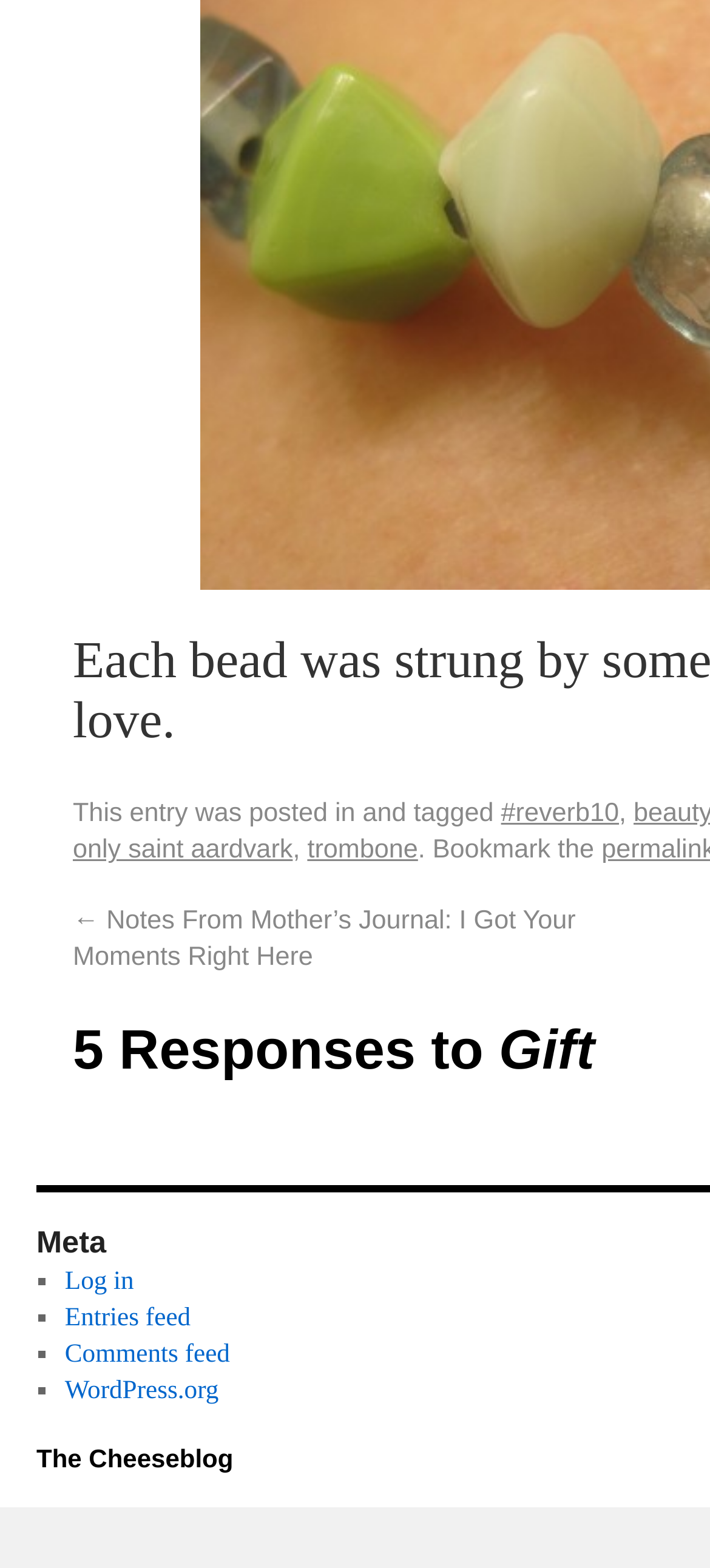Please identify the bounding box coordinates of the area I need to click to accomplish the following instruction: "Click on the 'reverb10' tag".

[0.706, 0.51, 0.872, 0.528]